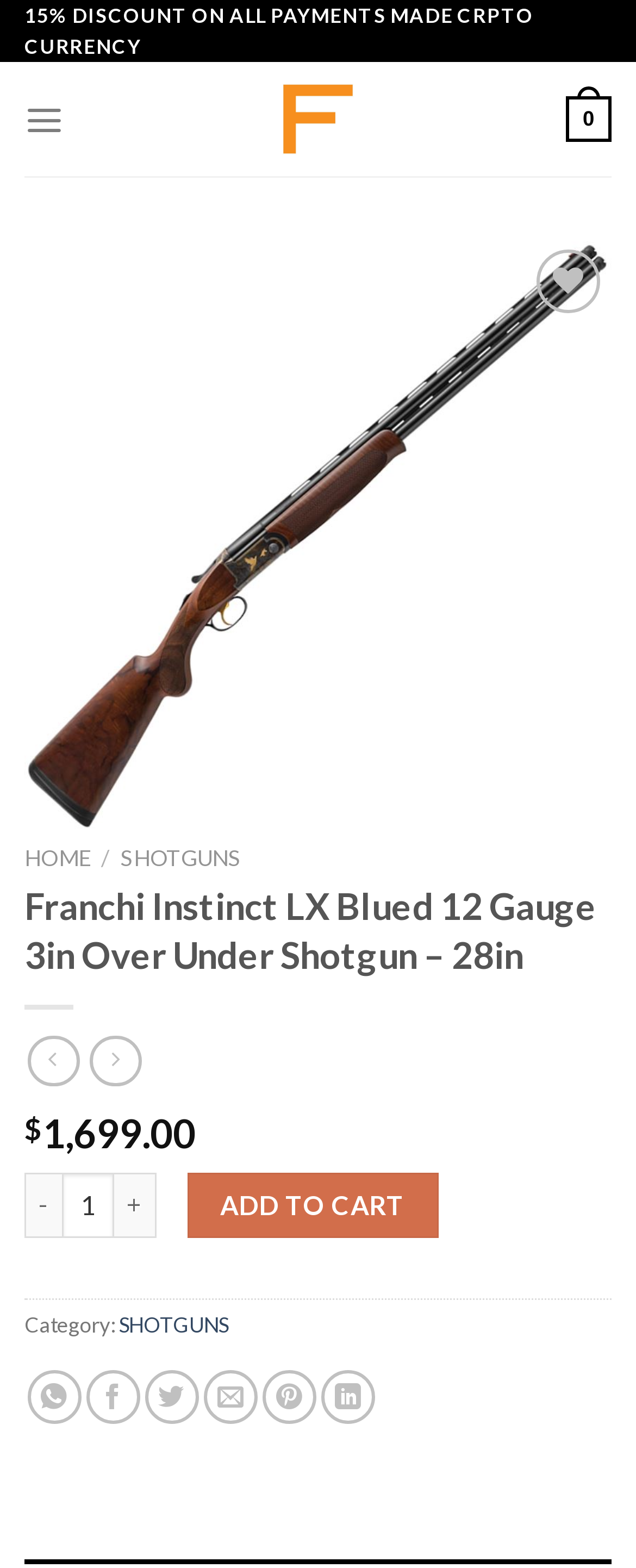Identify the bounding box for the UI element described as: "parent_node: Add to wishlist aria-label="Wishlist"". The coordinates should be four float numbers between 0 and 1, i.e., [left, top, right, bottom].

[0.844, 0.16, 0.944, 0.2]